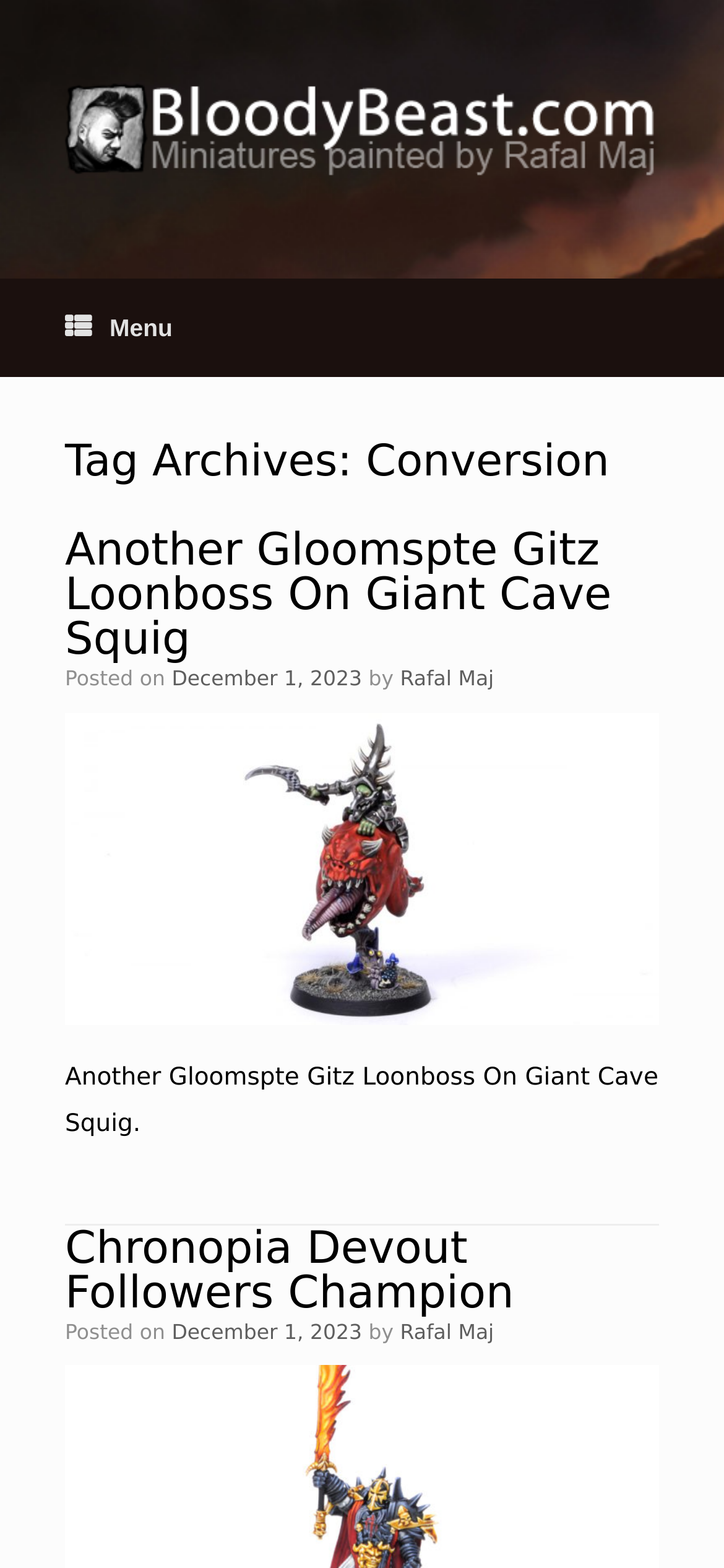Using the webpage screenshot, find the UI element described by December 1, 2023. Provide the bounding box coordinates in the format (top-left x, top-left y, bottom-right x, bottom-right y), ensuring all values are floating point numbers between 0 and 1.

[0.237, 0.425, 0.5, 0.44]